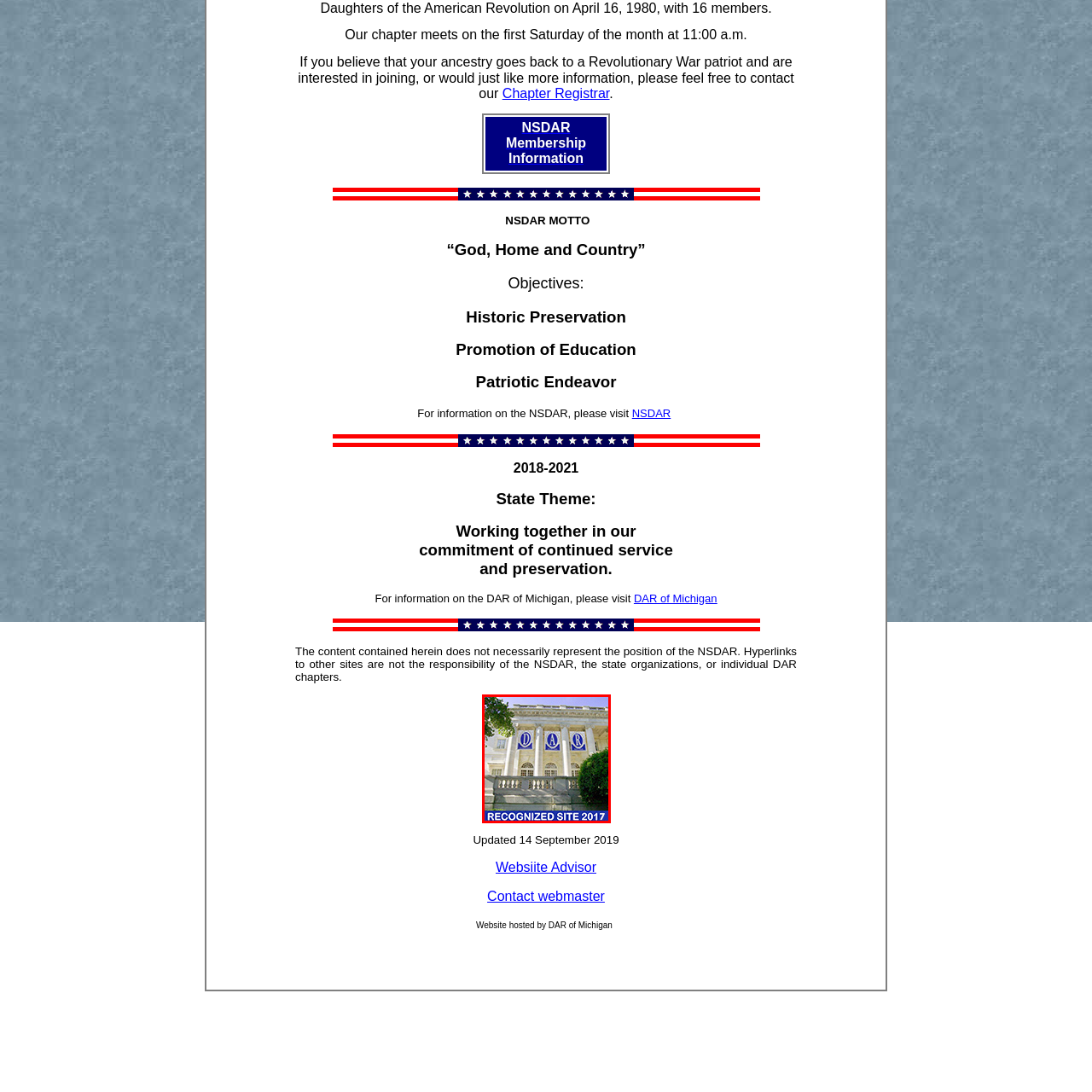What style of architecture does the building reflect?
Pay attention to the image outlined by the red bounding box and provide a thorough explanation in your answer, using clues from the image.

The building's architecture can be identified as classical style due to the presence of elegant columns and large windows, which are characteristic features of this style and enhance the building's grandeur.